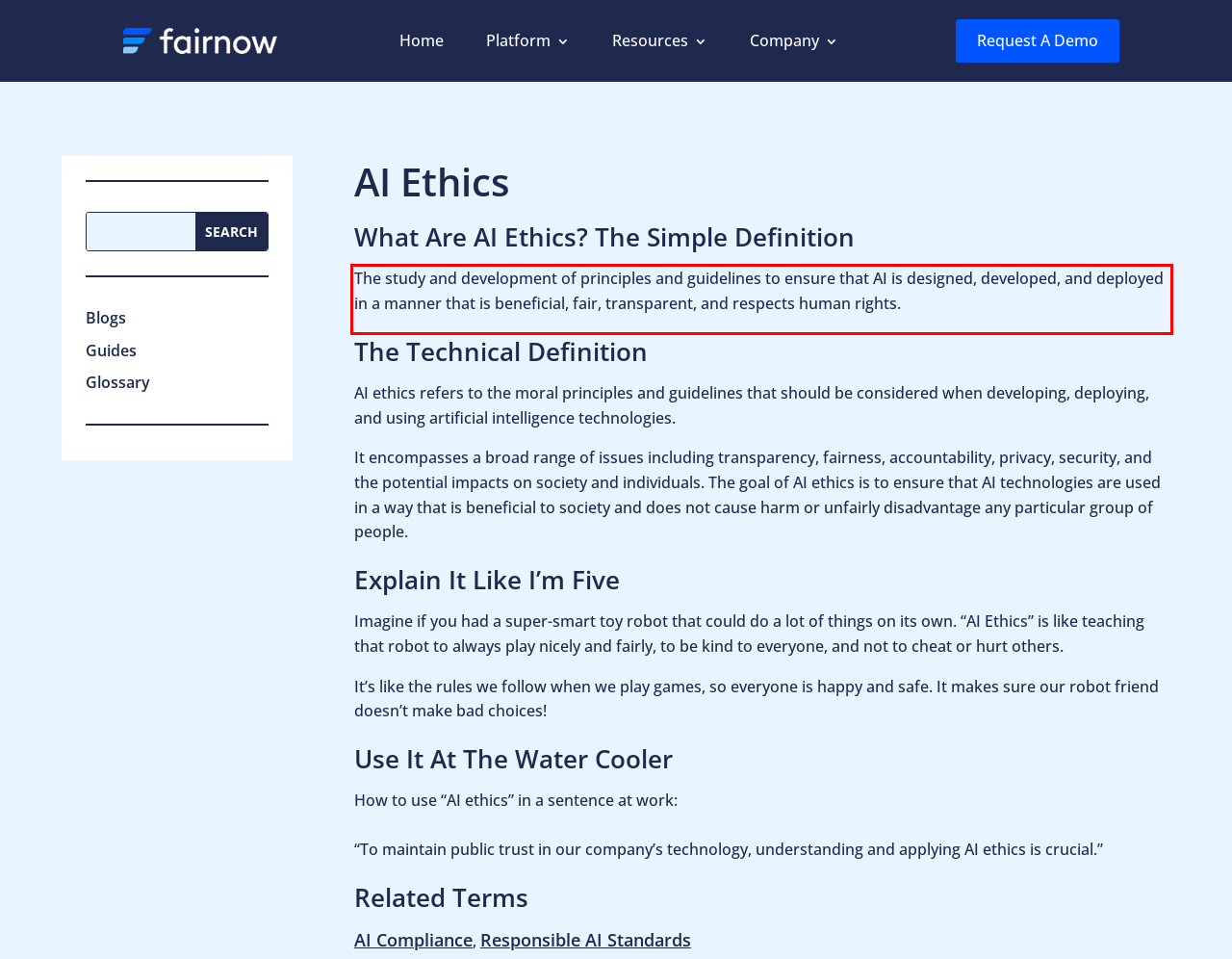Using OCR, extract the text content found within the red bounding box in the given webpage screenshot.

The study and development of principles and guidelines to ensure that AI is designed, developed, and deployed in a manner that is beneficial, fair, transparent, and respects human rights.